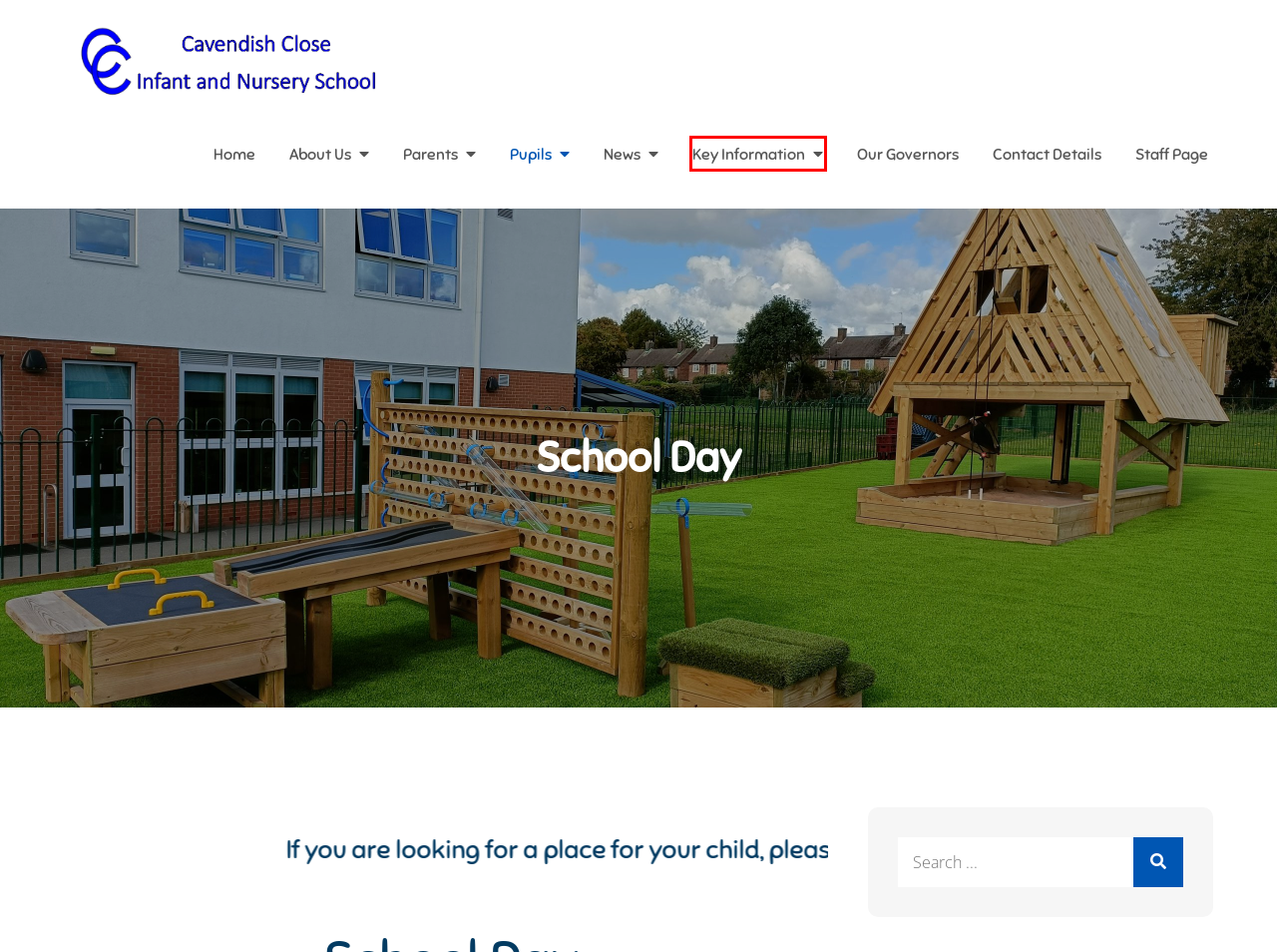A screenshot of a webpage is provided, featuring a red bounding box around a specific UI element. Identify the webpage description that most accurately reflects the new webpage after interacting with the selected element. Here are the candidates:
A. Key Information – Cavendish Close Infant and Nursery School
B. Our Governors – Cavendish Close Infant and Nursery School
C. About Us – Cavendish Close Infant and Nursery School
D. Values and Ethos – Cavendish Close Infant and Nursery School
E. Contact Details – Cavendish Close Infant and Nursery School
F. Staff Page – Cavendish Close Infant and Nursery School
G. Pupils – Cavendish Close Infant and Nursery School
H. Cavendish Close Infant and Nursery School

A